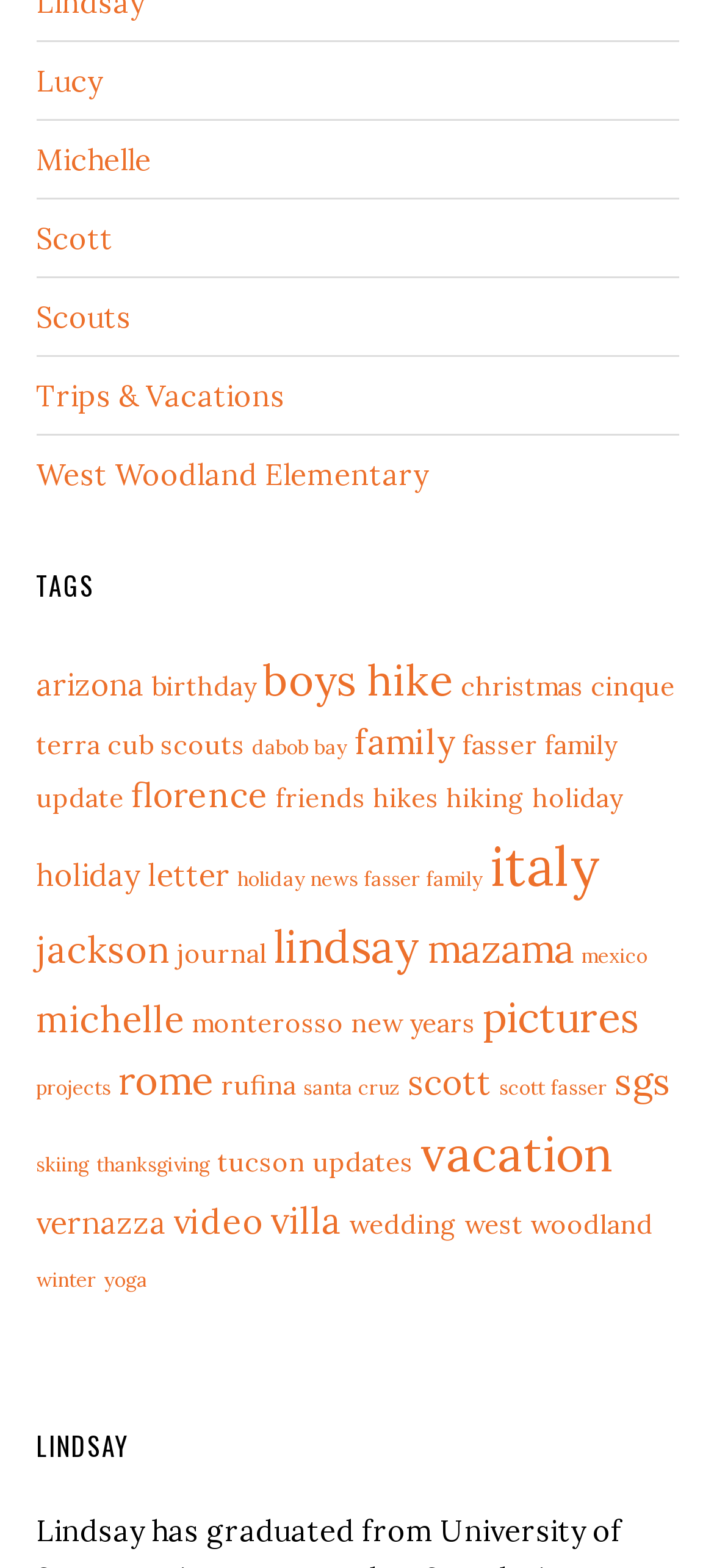What is the first link under the 'TAGS' heading?
From the details in the image, provide a complete and detailed answer to the question.

I looked at the links under the 'TAGS' heading, which is located at [0.05, 0.364, 0.95, 0.384]. The first link is 'arizona (3 items)'.